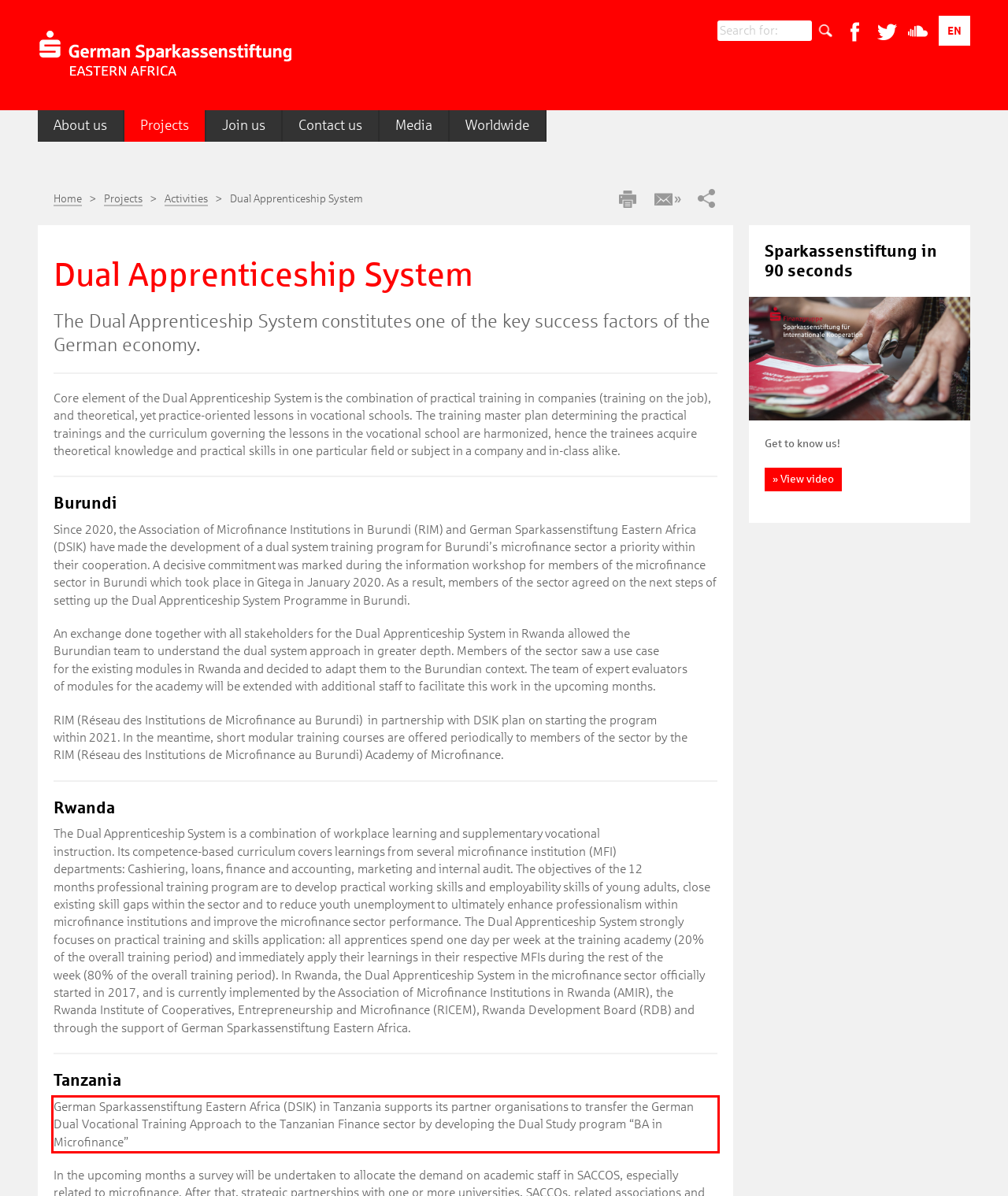Given a screenshot of a webpage with a red bounding box, please identify and retrieve the text inside the red rectangle.

German Sparkassenstiftung Eastern Africa (DSIK) in Tanzania supports its partner organisations to transfer the German Dual Vocational Training Approach to the Tanzanian Finance sector by developing the Dual Study program “BA in Microfinance”